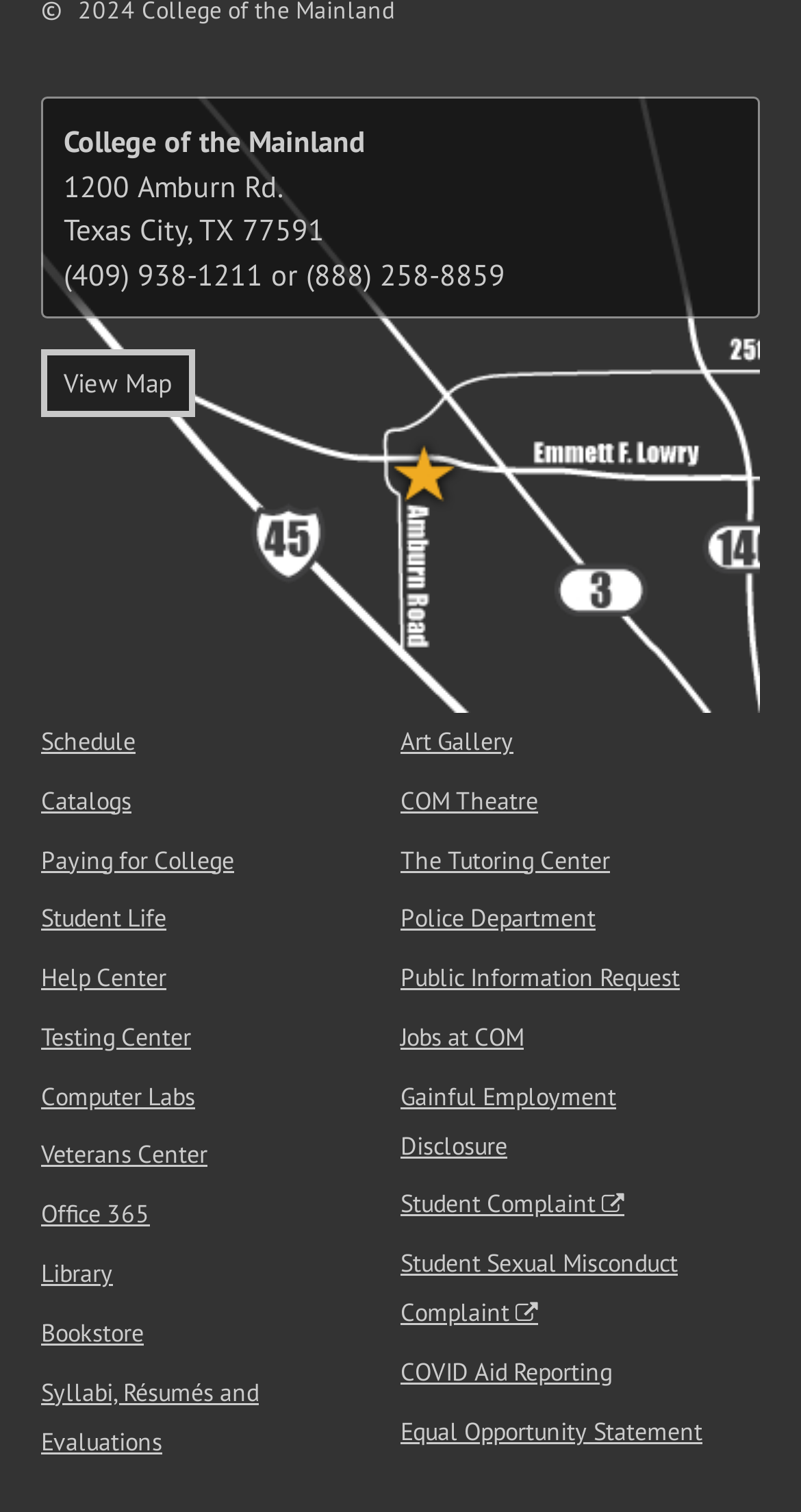Kindly determine the bounding box coordinates of the area that needs to be clicked to fulfill this instruction: "Visit the bookstore".

[0.051, 0.871, 0.179, 0.891]